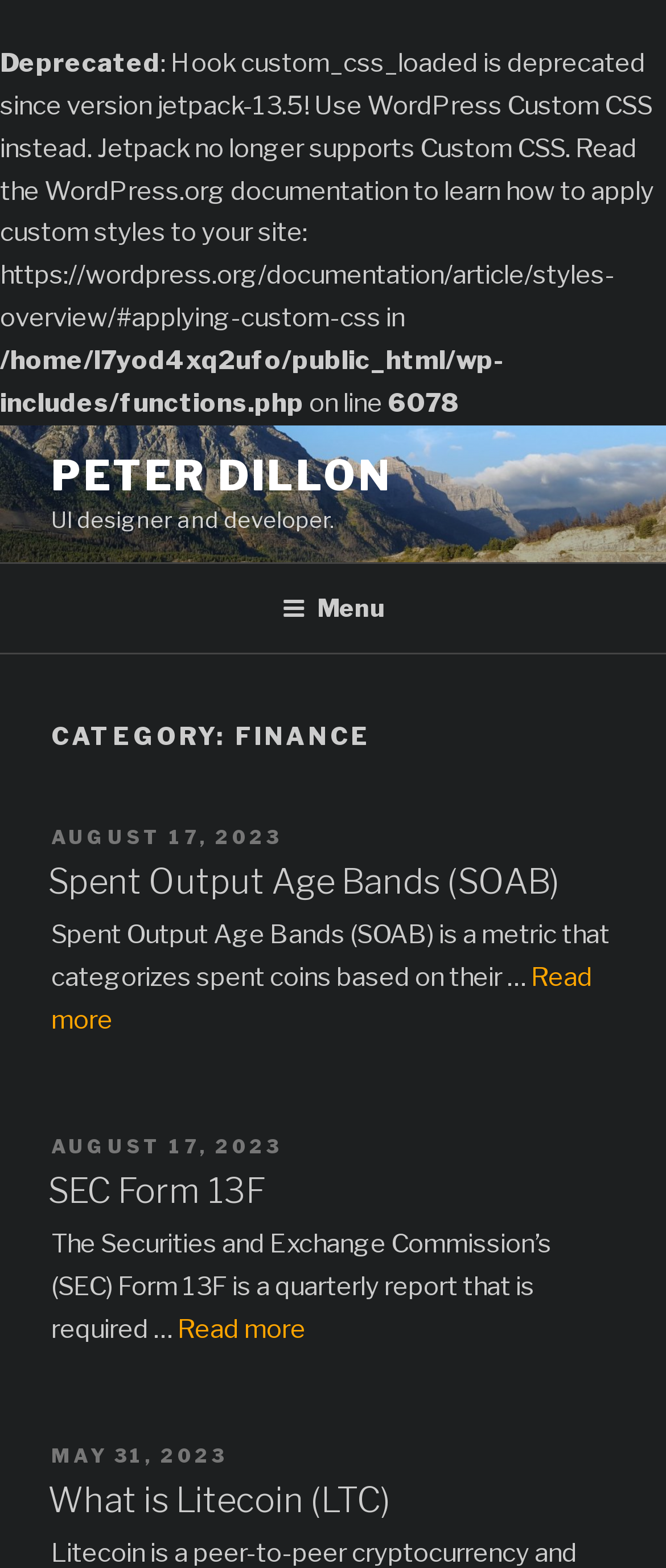What is the title of the first article on this webpage?
Using the visual information, reply with a single word or short phrase.

Spent Output Age Bands (SOAB)